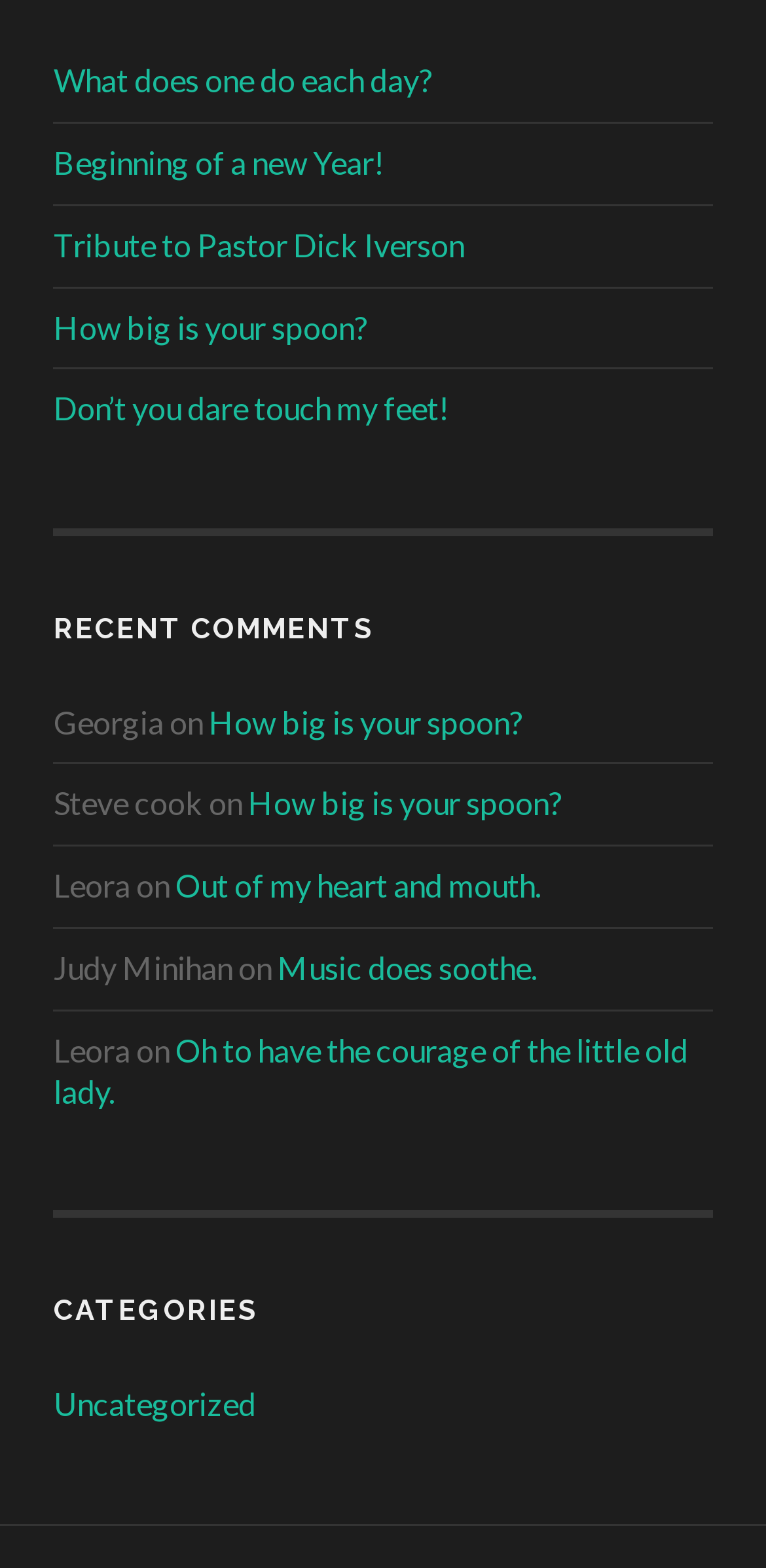Reply to the question with a single word or phrase:
How many comments are displayed on the webpage?

5